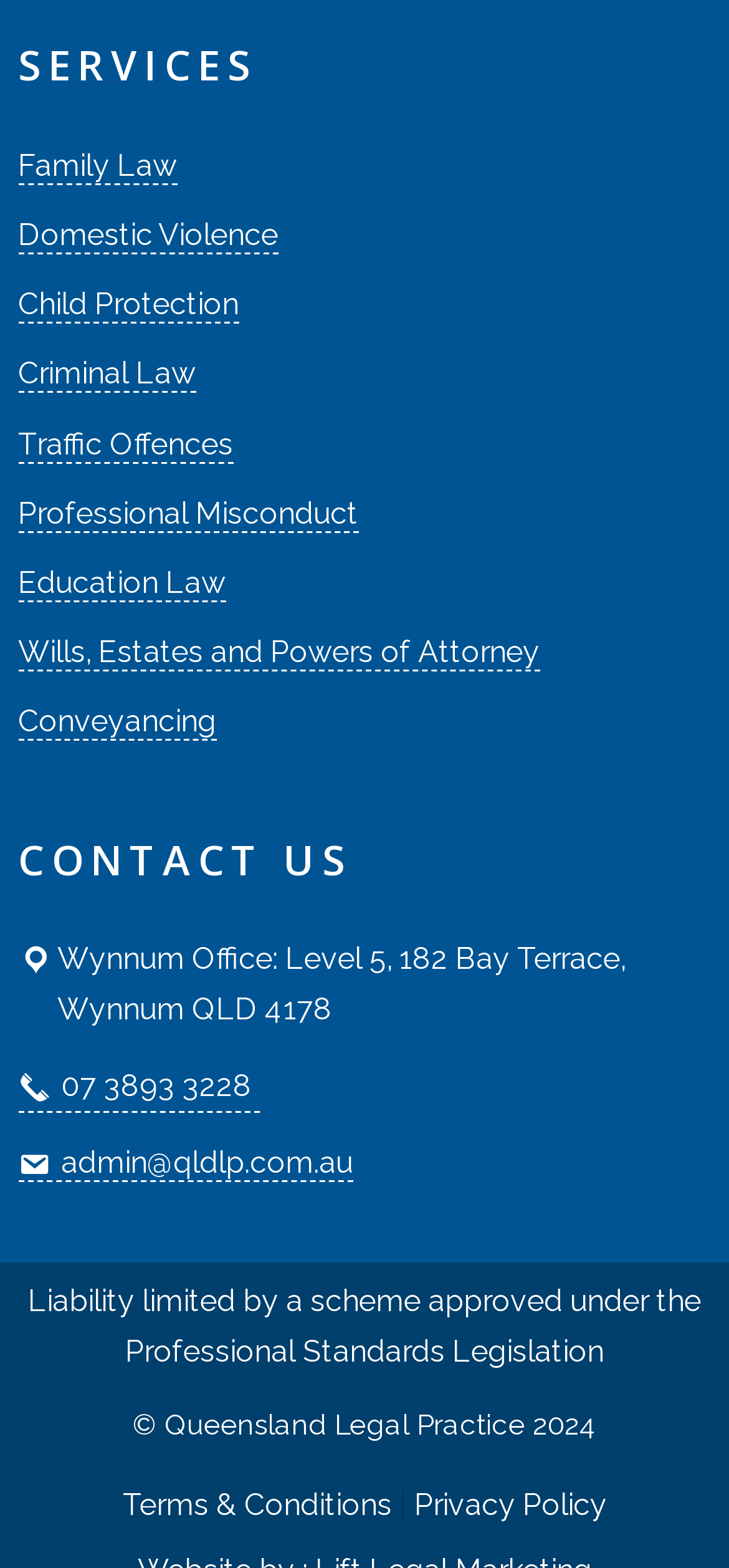What is the year of copyright?
Please ensure your answer to the question is detailed and covers all necessary aspects.

I found the copyright information at the bottom of the page, which states '© Queensland Legal Practice 2024'. The year of copyright is 2024.